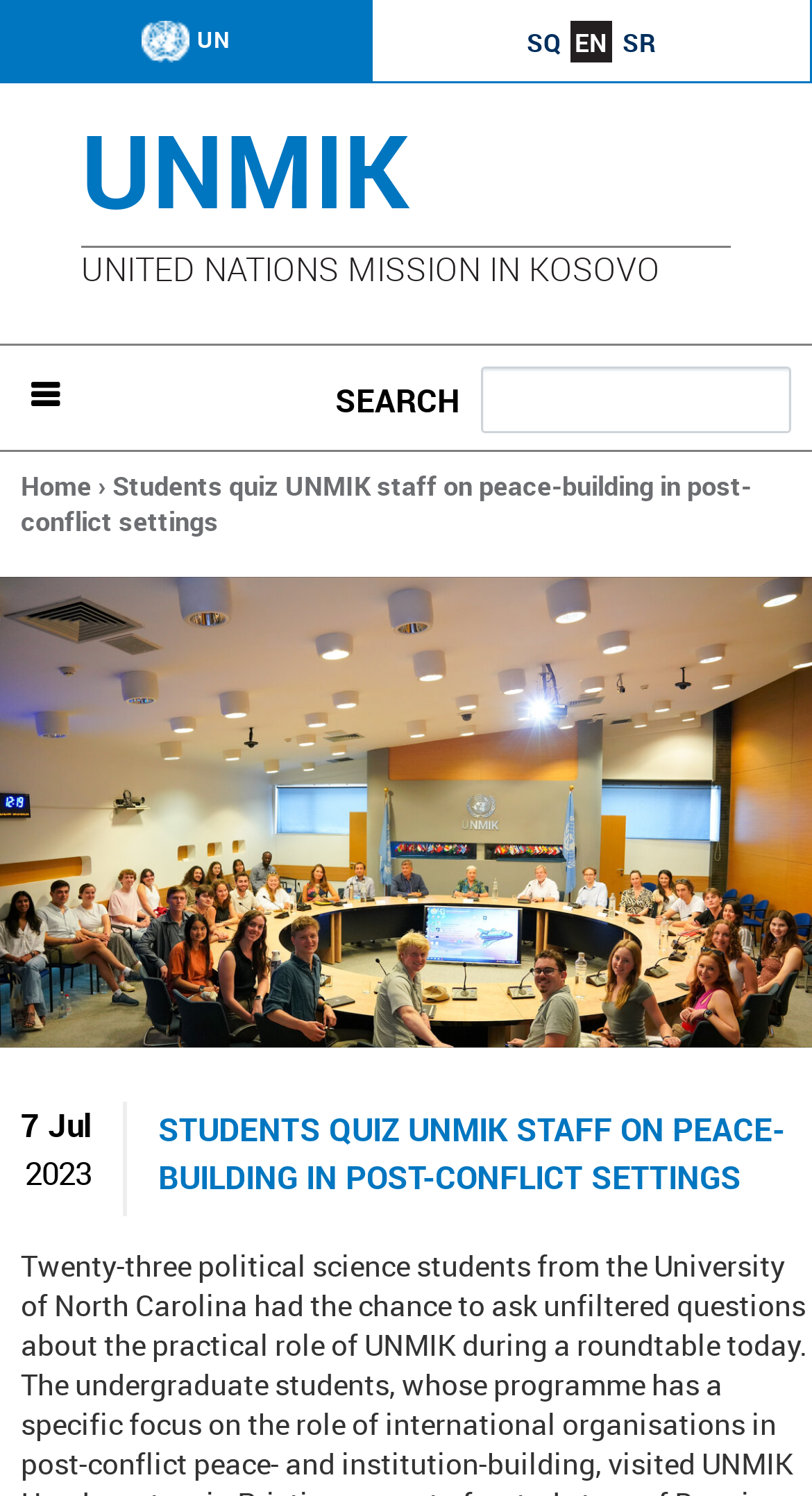Find the bounding box coordinates of the area that needs to be clicked in order to achieve the following instruction: "Read the article published on 7 Jul 2023". The coordinates should be specified as four float numbers between 0 and 1, i.e., [left, top, right, bottom].

[0.026, 0.738, 0.113, 0.766]